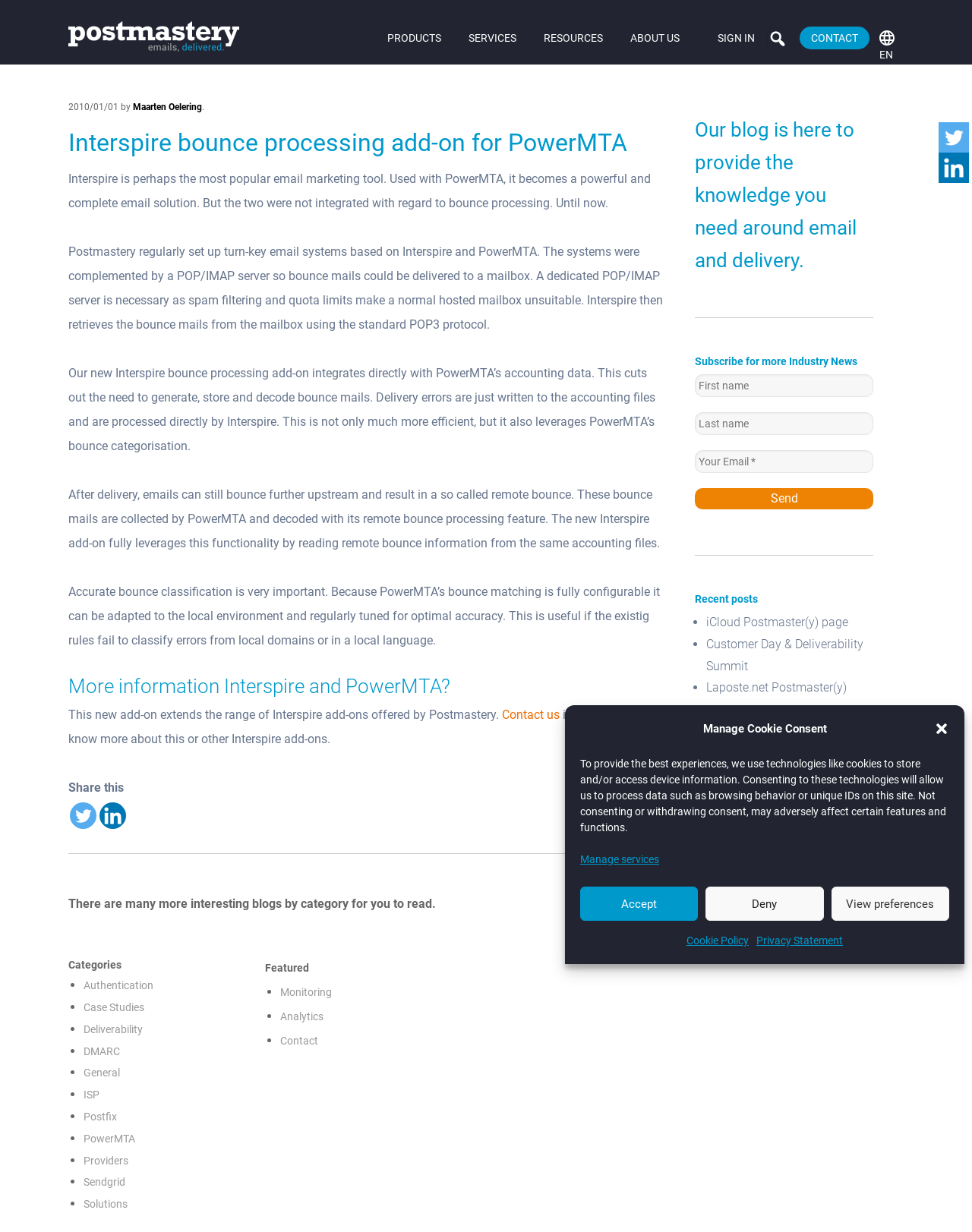Kindly determine the bounding box coordinates for the area that needs to be clicked to execute this instruction: "View the CONTACT page".

[0.823, 0.022, 0.895, 0.04]